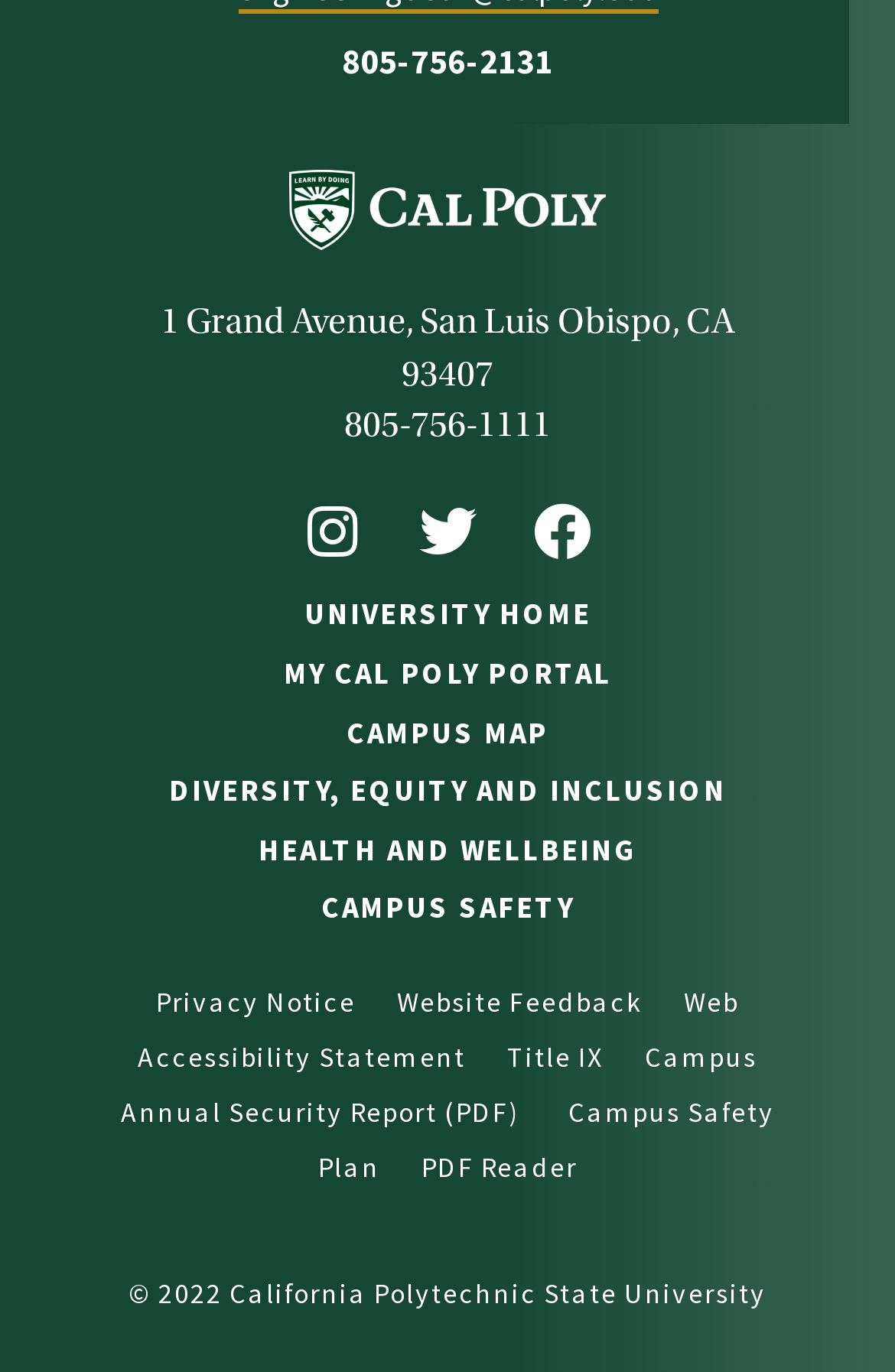Please identify the bounding box coordinates of the area I need to click to accomplish the following instruction: "Check University Home".

[0.34, 0.434, 0.66, 0.464]